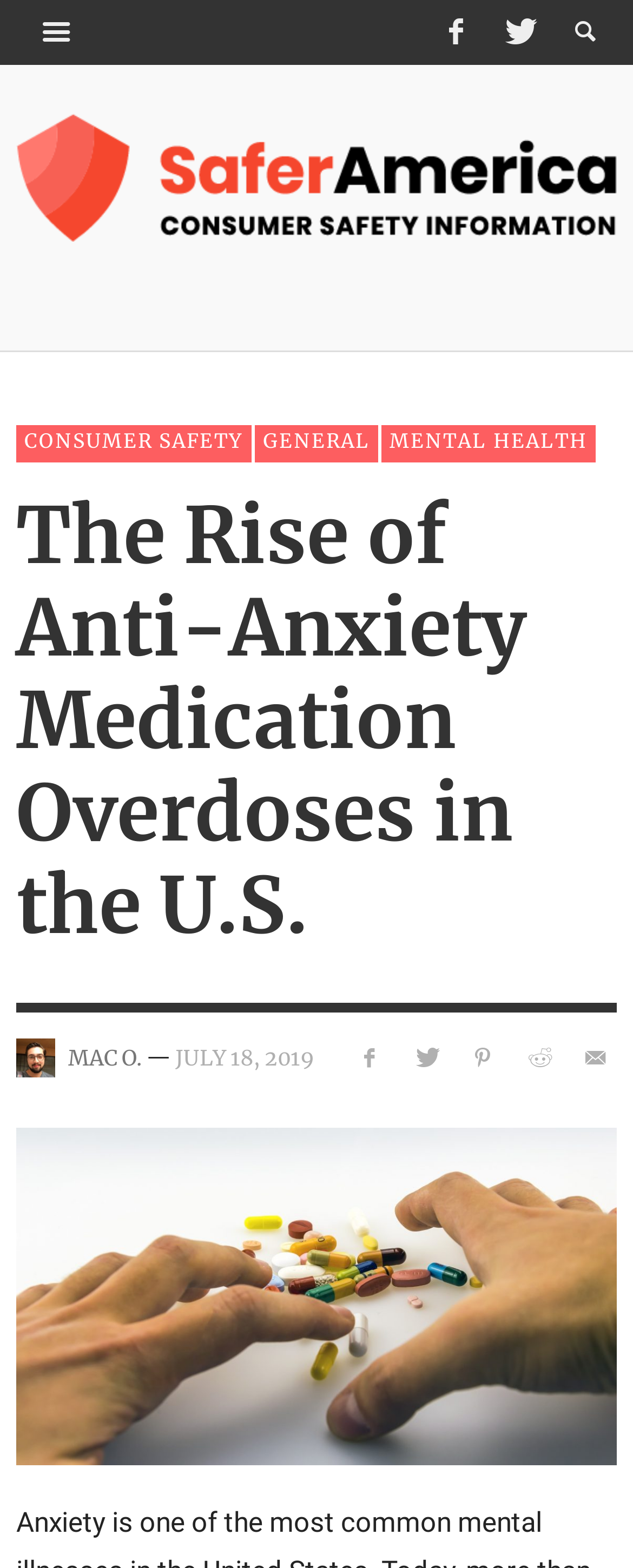How many social media links are there?
Look at the image and respond with a one-word or short phrase answer.

5